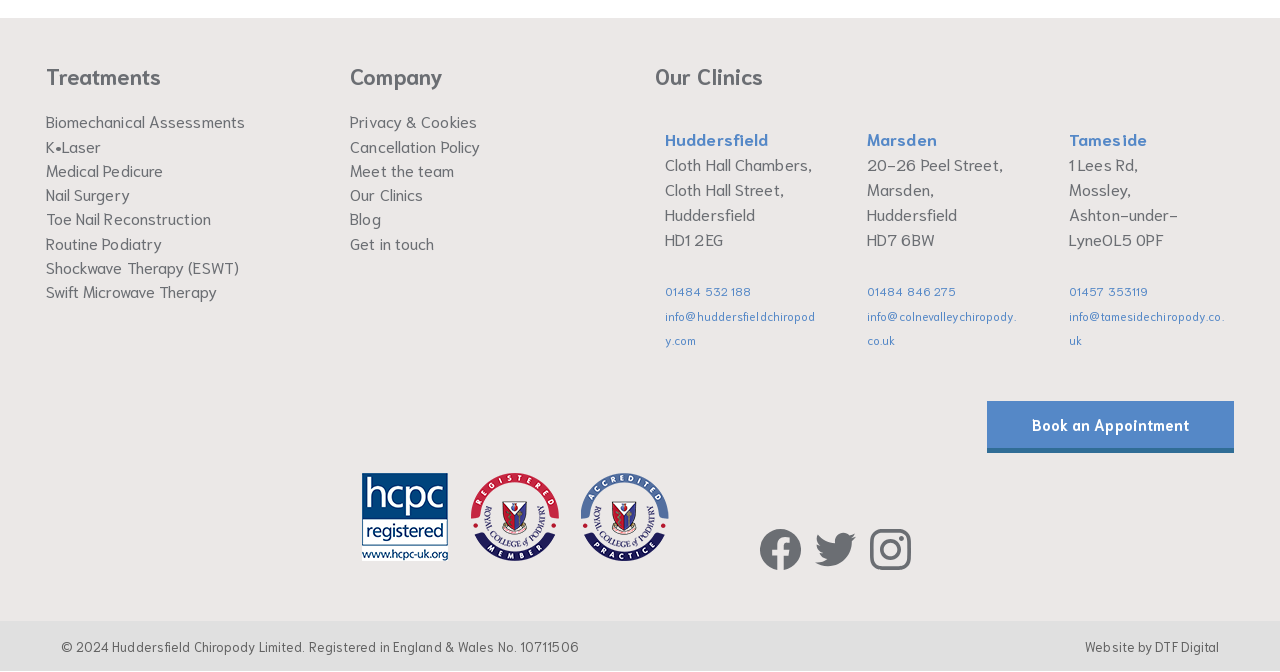Provide a one-word or short-phrase answer to the question:
What type of services are offered?

Podiatry services